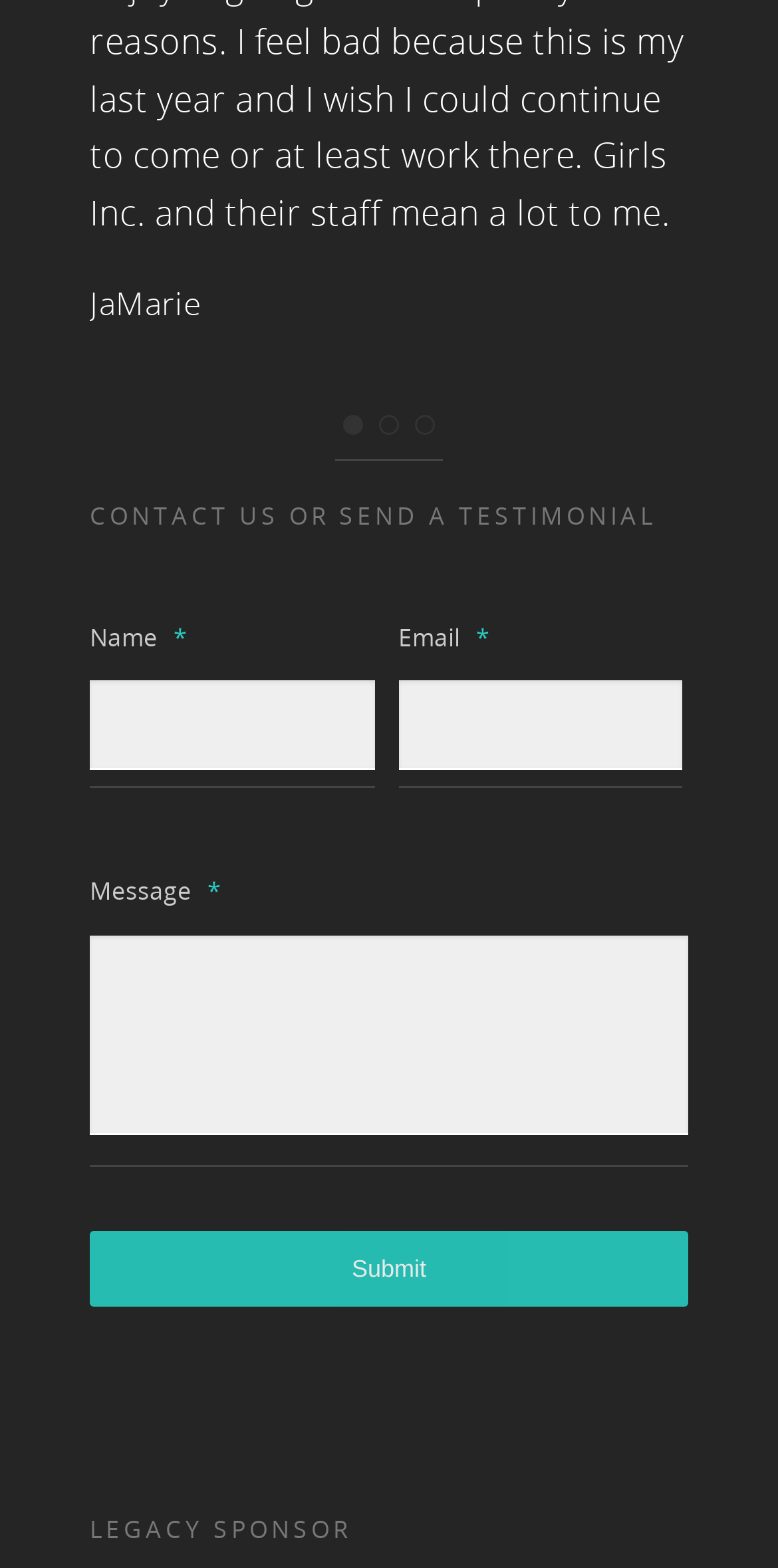What is the purpose of the form?
Give a single word or phrase as your answer by examining the image.

To contact or send a testimonial